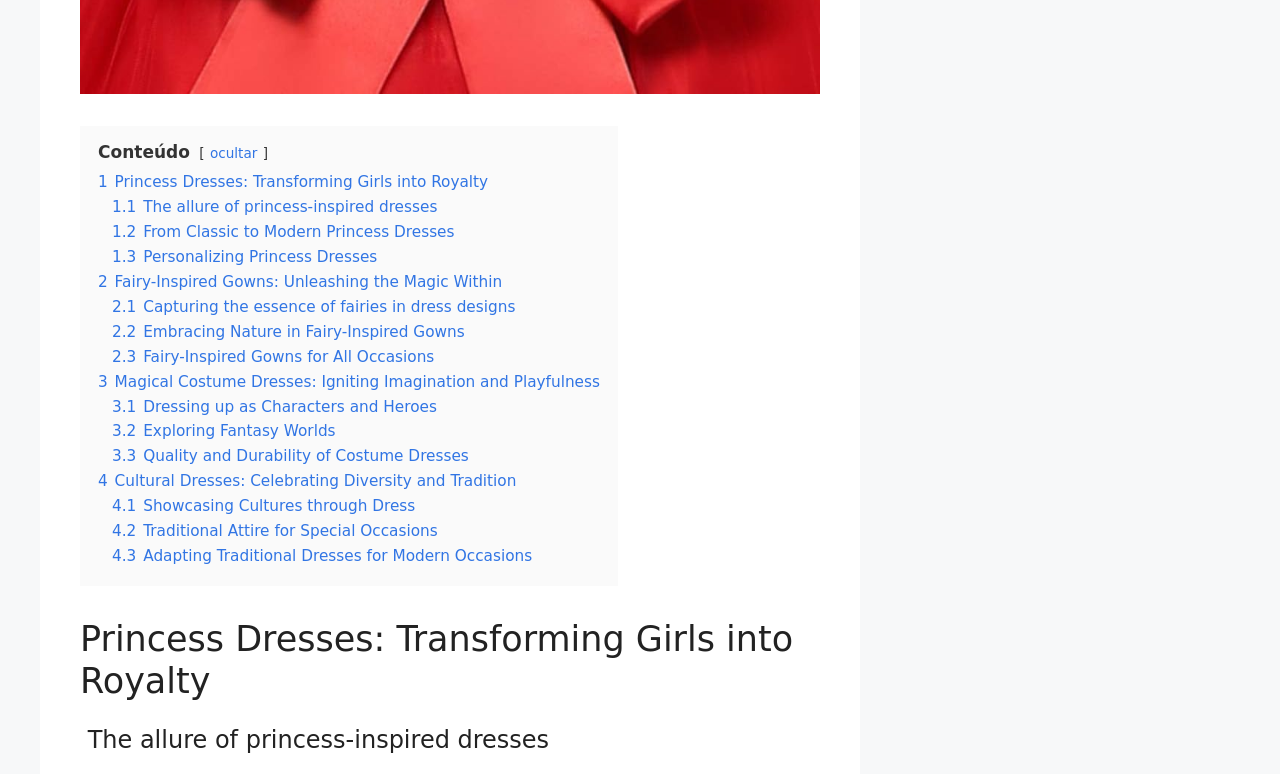Answer the following query concisely with a single word or phrase:
What is the first link on the webpage?

Princess Dresses: Transforming Girls into Royalty